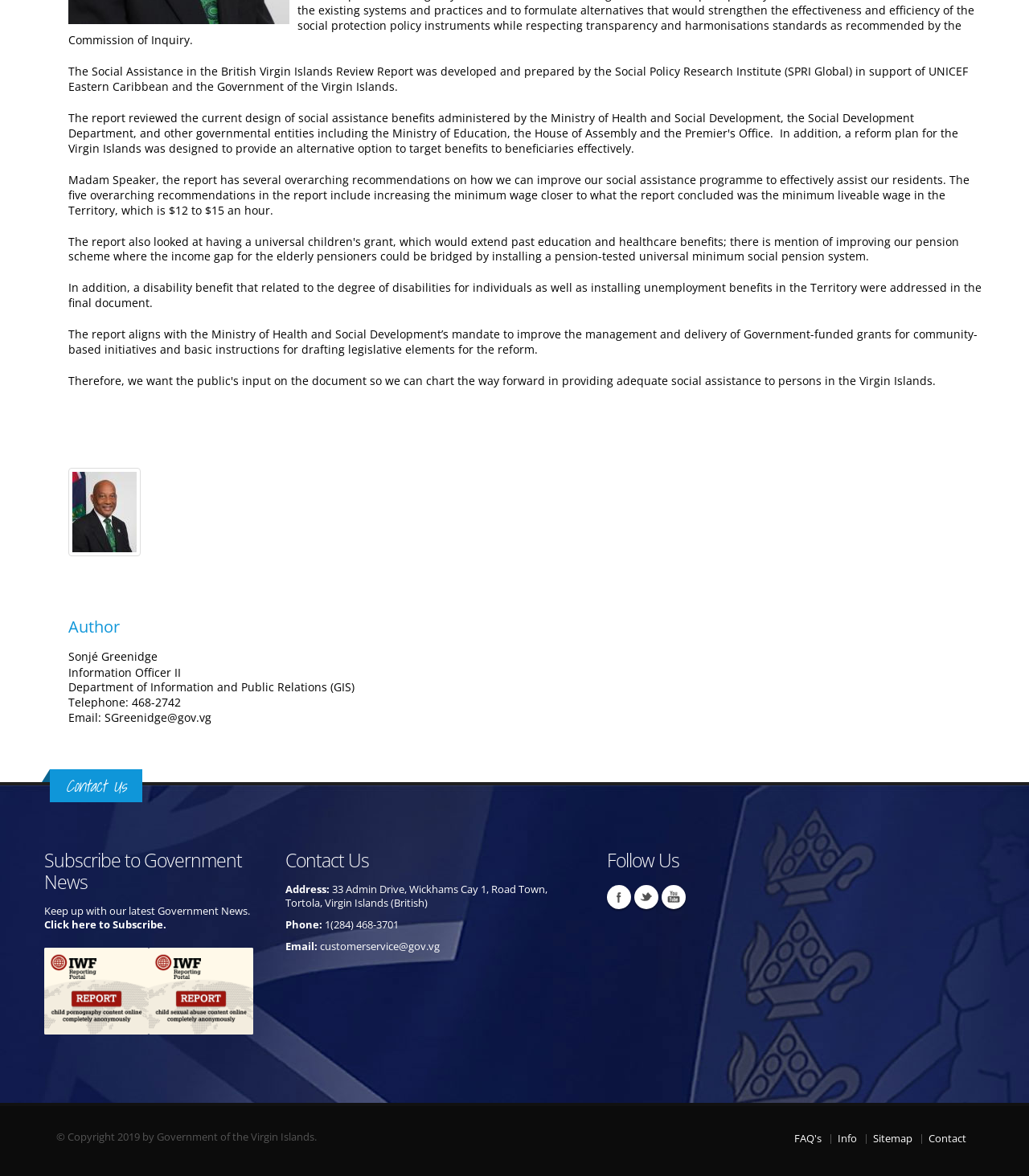What is the address of the Government of the Virgin Islands?
Give a one-word or short phrase answer based on the image.

33 Admin Drive, Wickhams Cay 1, Road Town, Tortola, Virgin Islands (British)